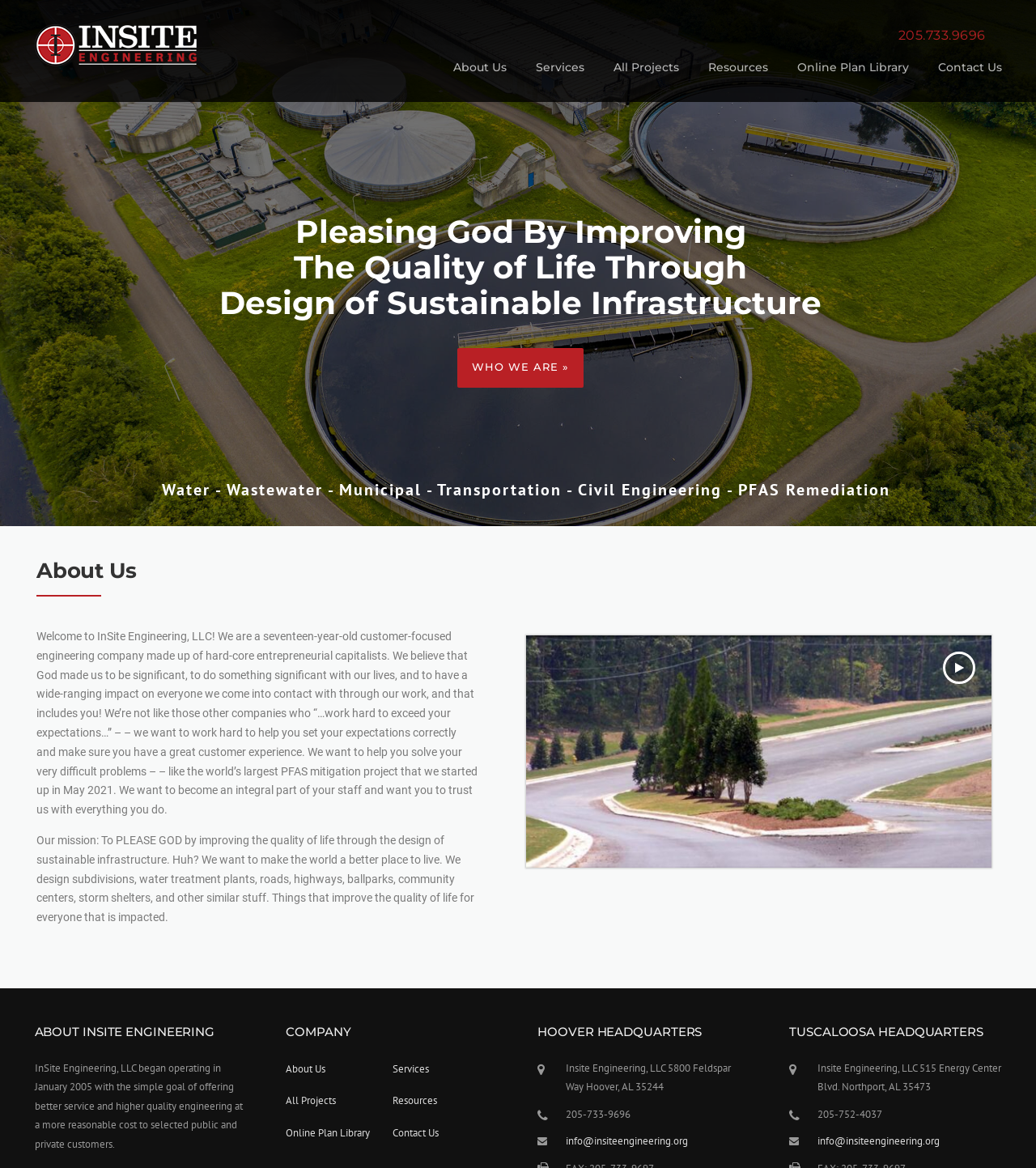What is the company's mission?
Utilize the information in the image to give a detailed answer to the question.

I found the company's mission statement in the article section of the webpage, which states 'Our mission: To PLEASE GOD by improving the quality of life through the design of sustainable infrastructure.'